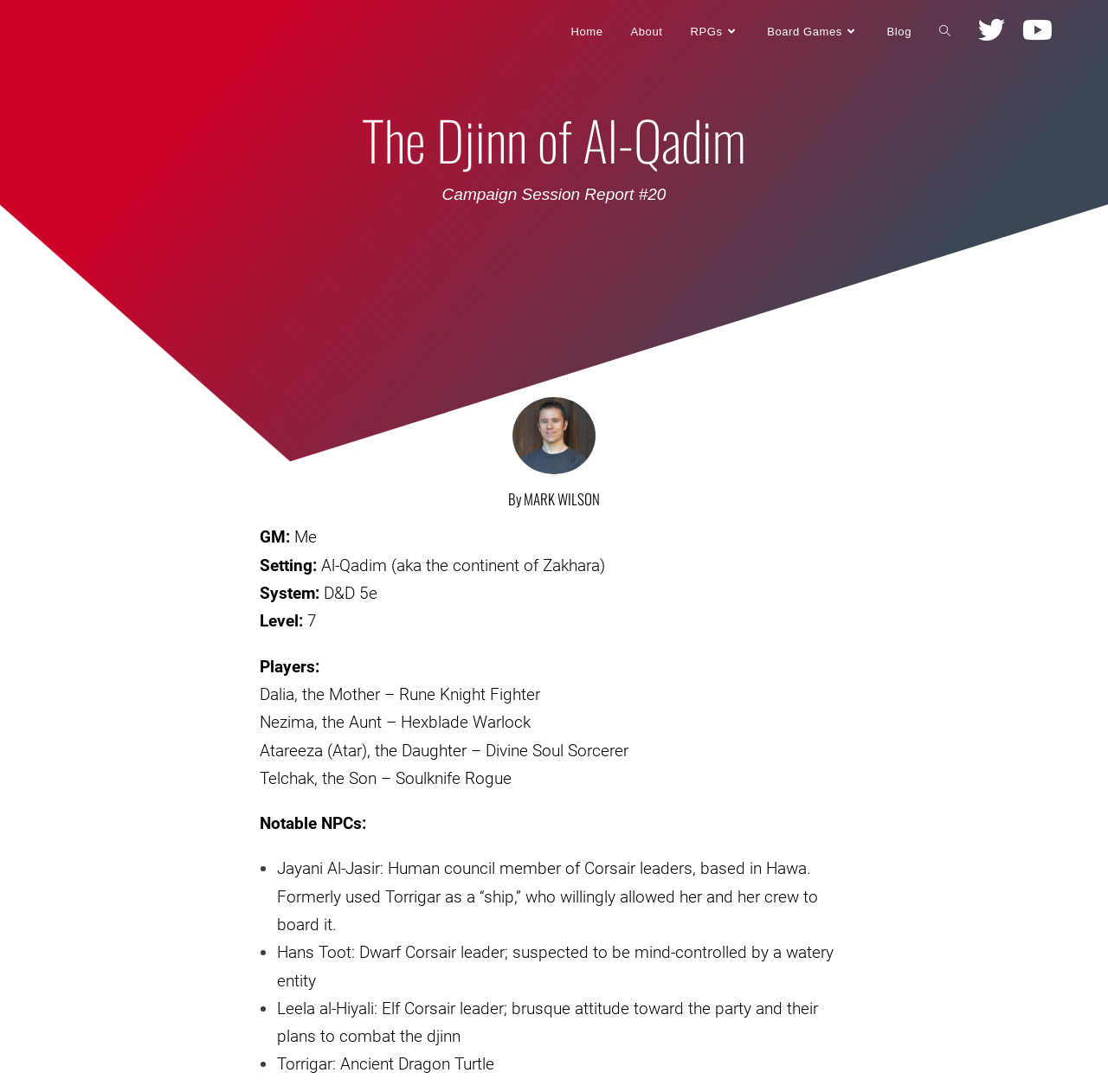With reference to the image, please provide a detailed answer to the following question: What is the name of the ancient dragon turtle?

I found the answer by looking at the 'Notable NPCs:' section, which mentions 'Torrigar: Ancient Dragon Turtle' as one of the notable NPCs.